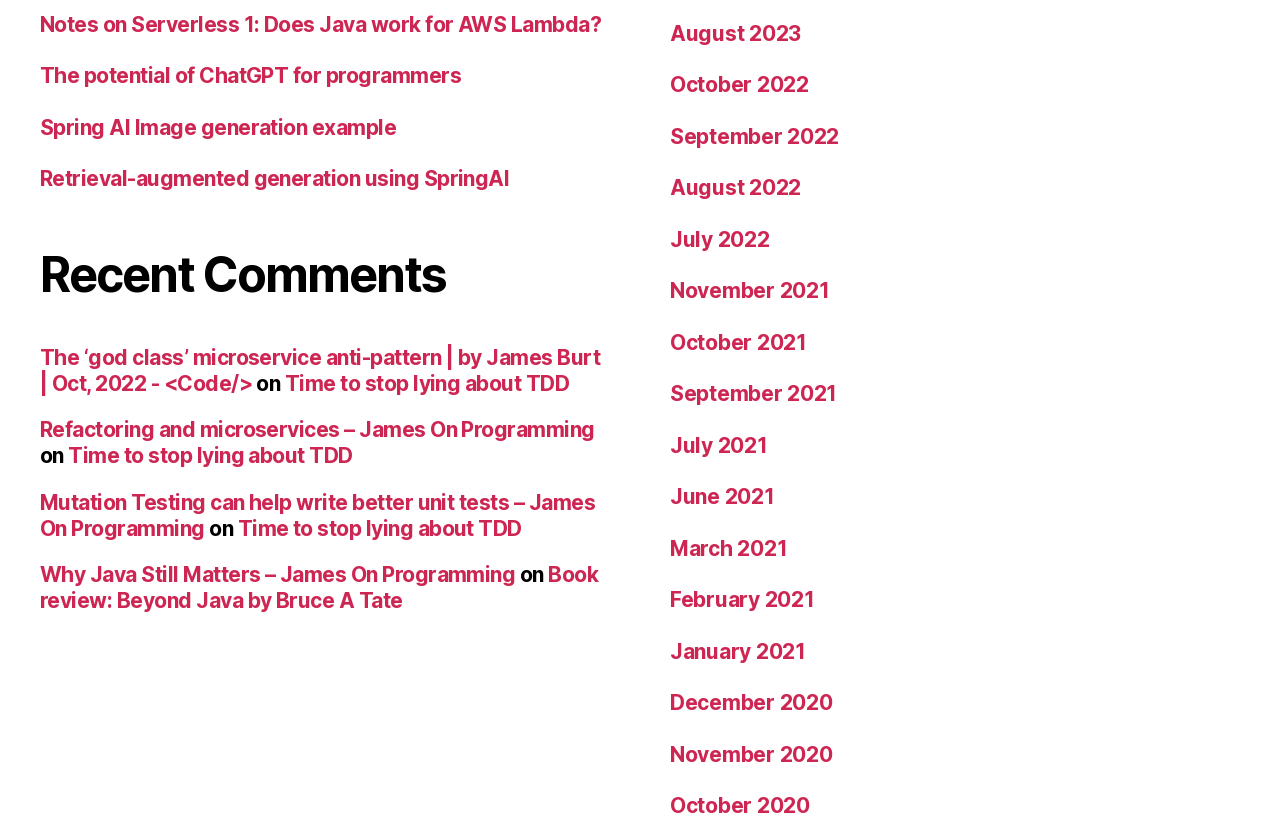How many months are listed on the webpage?
Look at the screenshot and respond with one word or a short phrase.

12